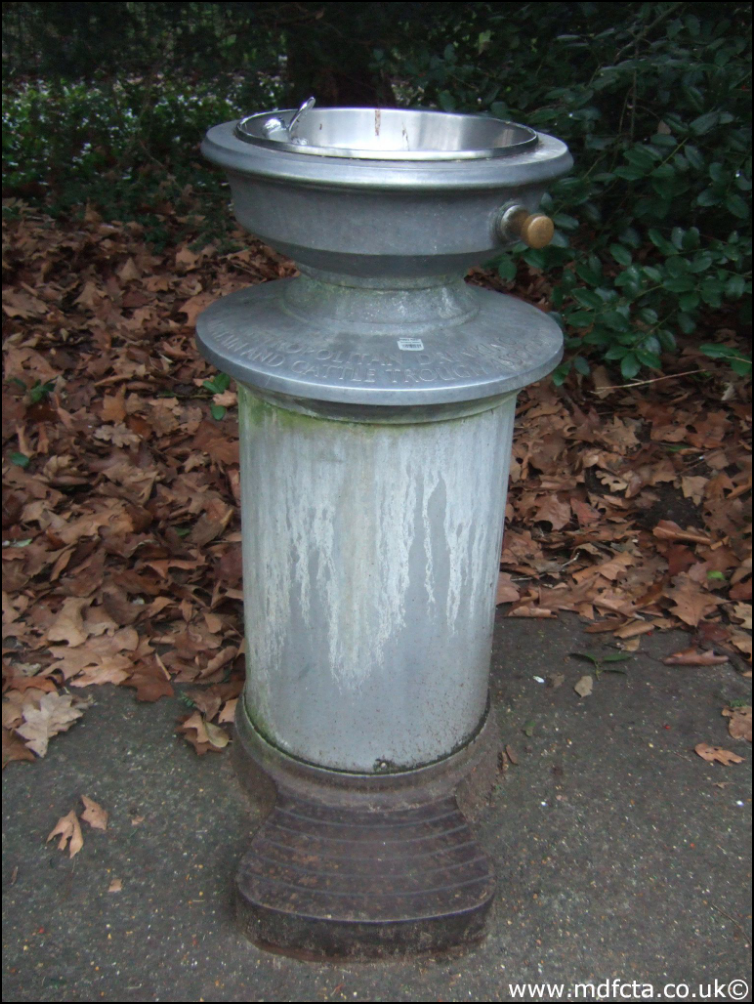What is the material of the fountain?
Could you answer the question with a detailed and thorough explanation?

The material of the fountain can be identified by reading the caption, which describes the fountain as 'crafted from metal'.